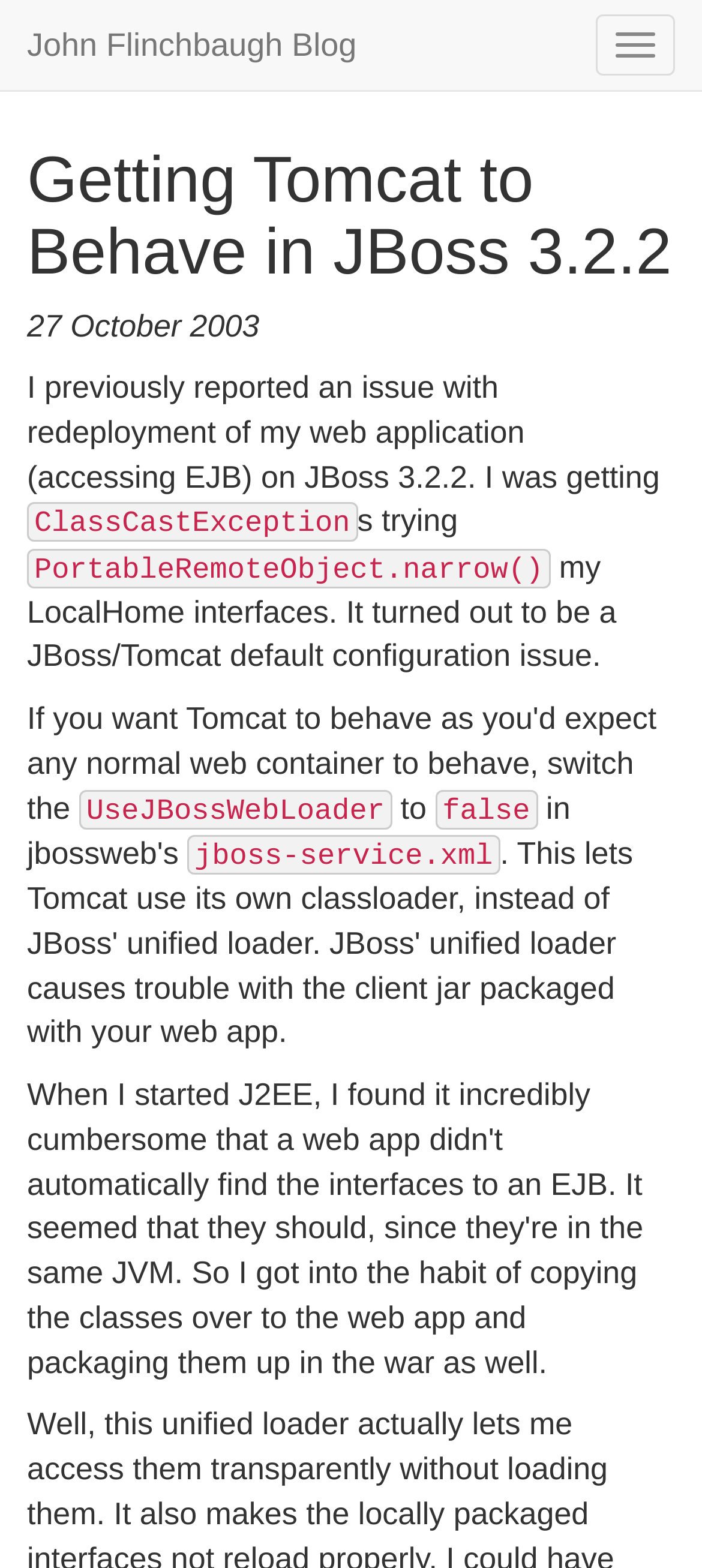What is the value of the UseJBossWebLoader property?
Look at the screenshot and provide an in-depth answer.

I found the value of the UseJBossWebLoader property by looking at the StaticText elements, which mentions 'UseJBossWebLoader' and its value 'false'.